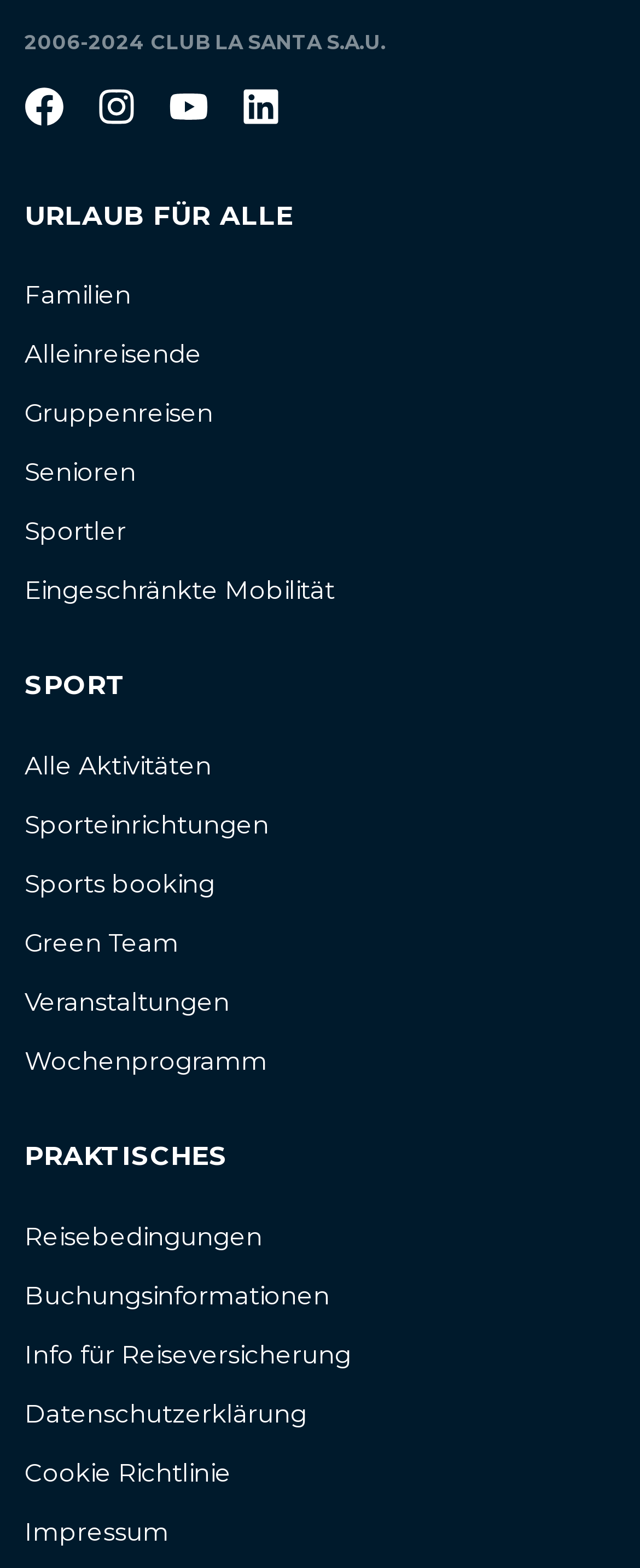Find the bounding box coordinates for the HTML element described as: "Alleinreisende". The coordinates should consist of four float values between 0 and 1, i.e., [left, top, right, bottom].

[0.038, 0.216, 0.315, 0.236]